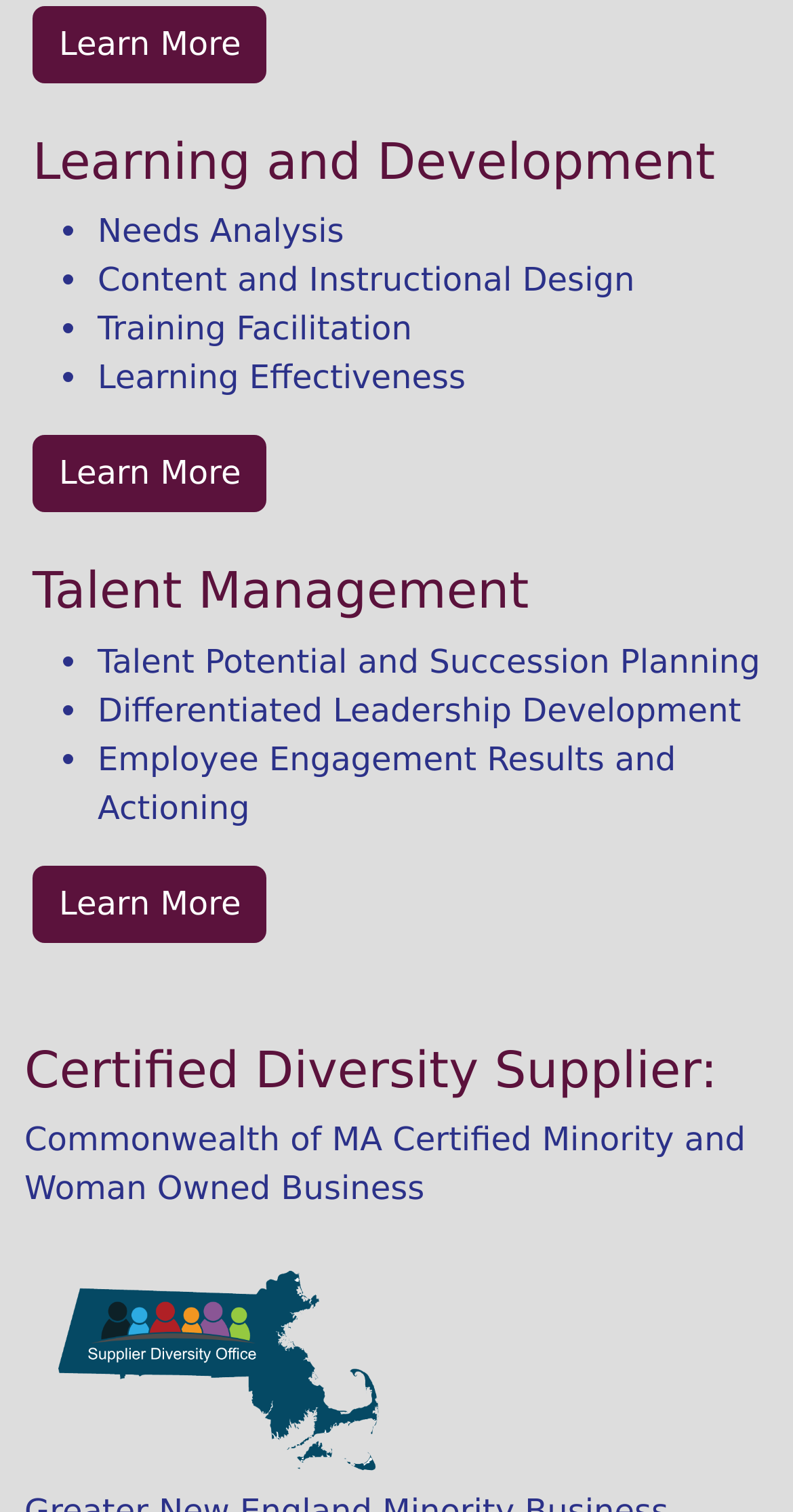Show the bounding box coordinates for the HTML element as described: "Learn More".

[0.041, 0.572, 0.337, 0.623]